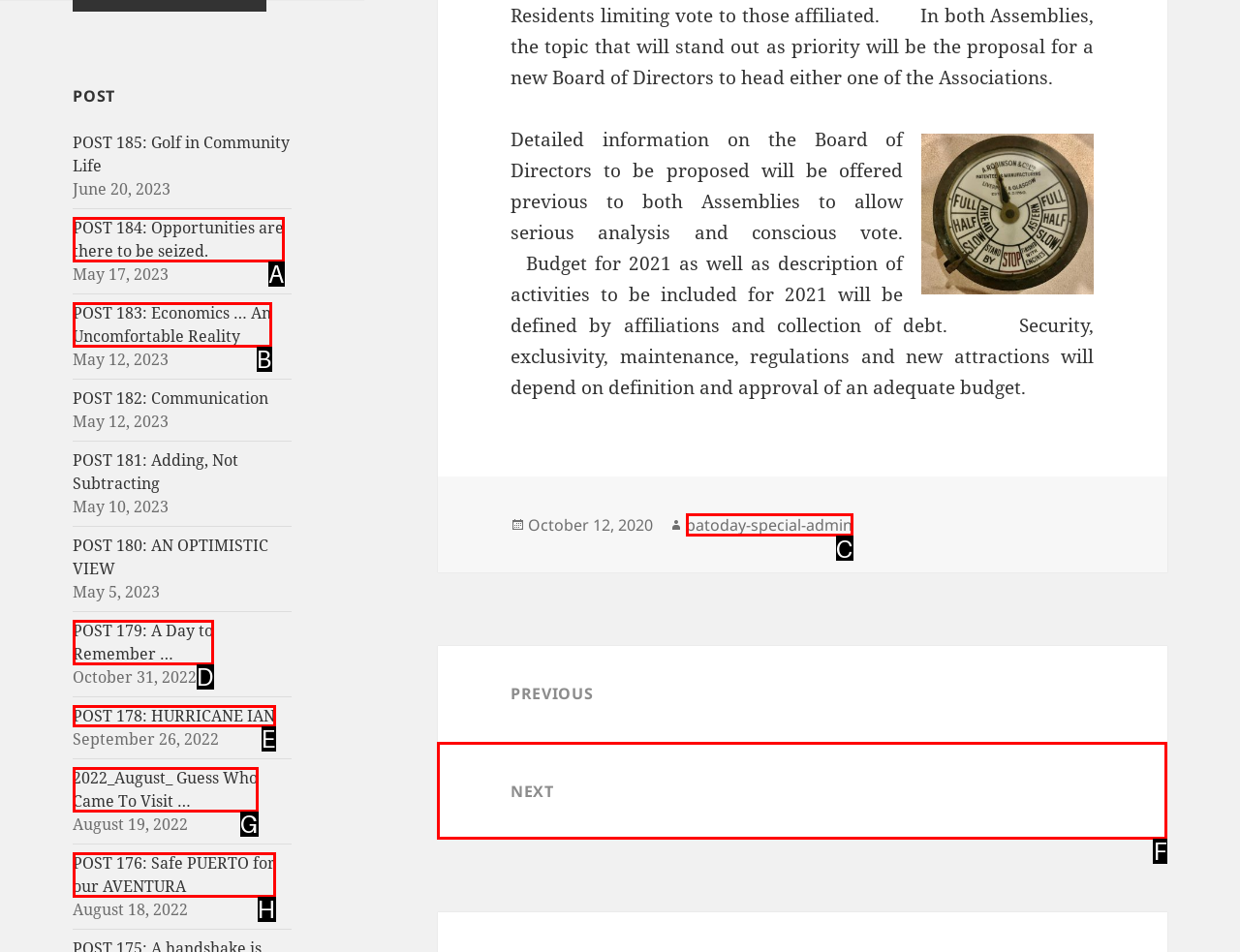Identify the UI element described as: Next Next post:
Answer with the option's letter directly.

F